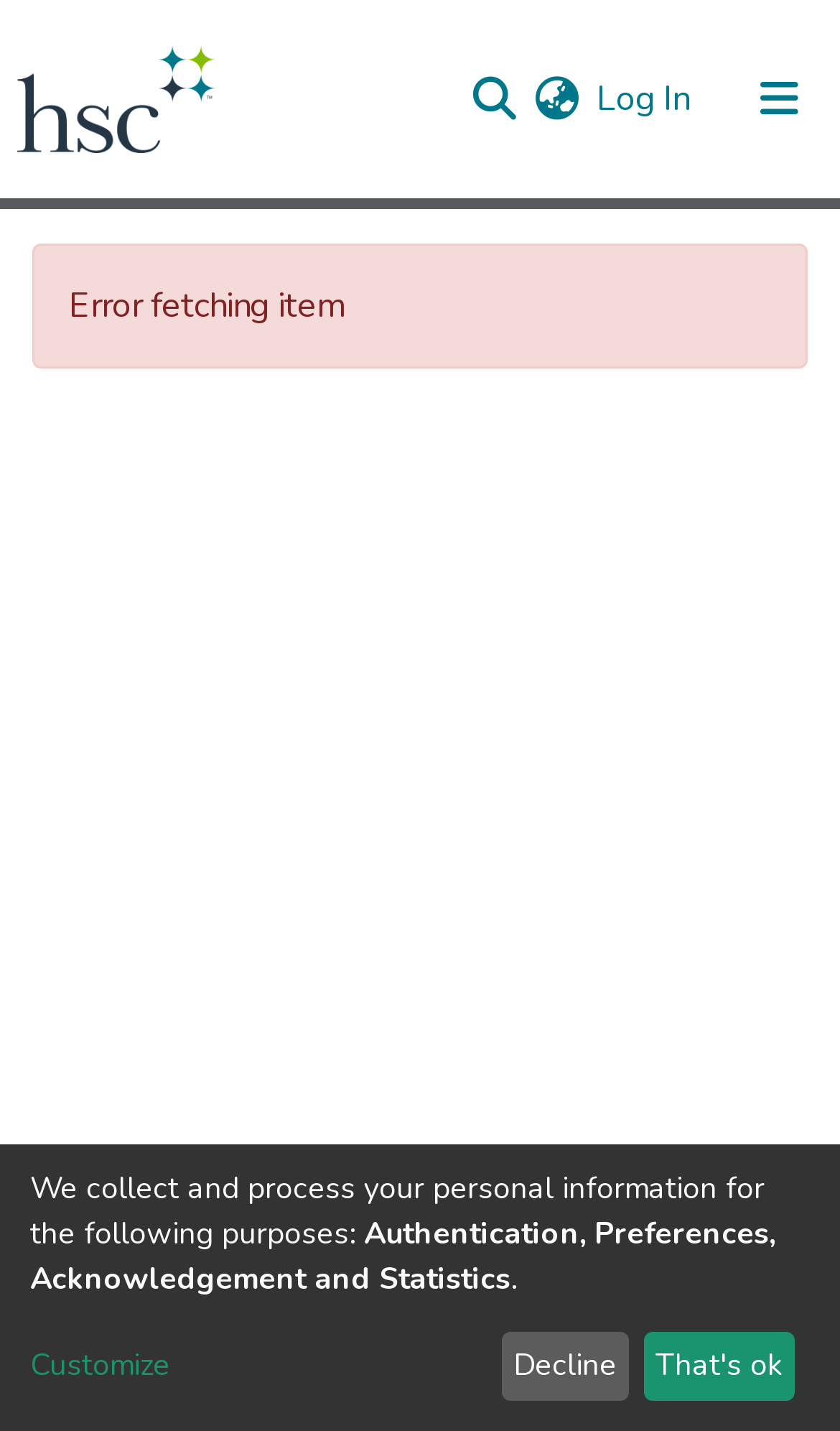What is the name of the repository?
Look at the webpage screenshot and answer the question with a detailed explanation.

The button 'All of UNTHSC Scholar' is present at the top of the page, which suggests that the repository is named UNTHSC Scholar.